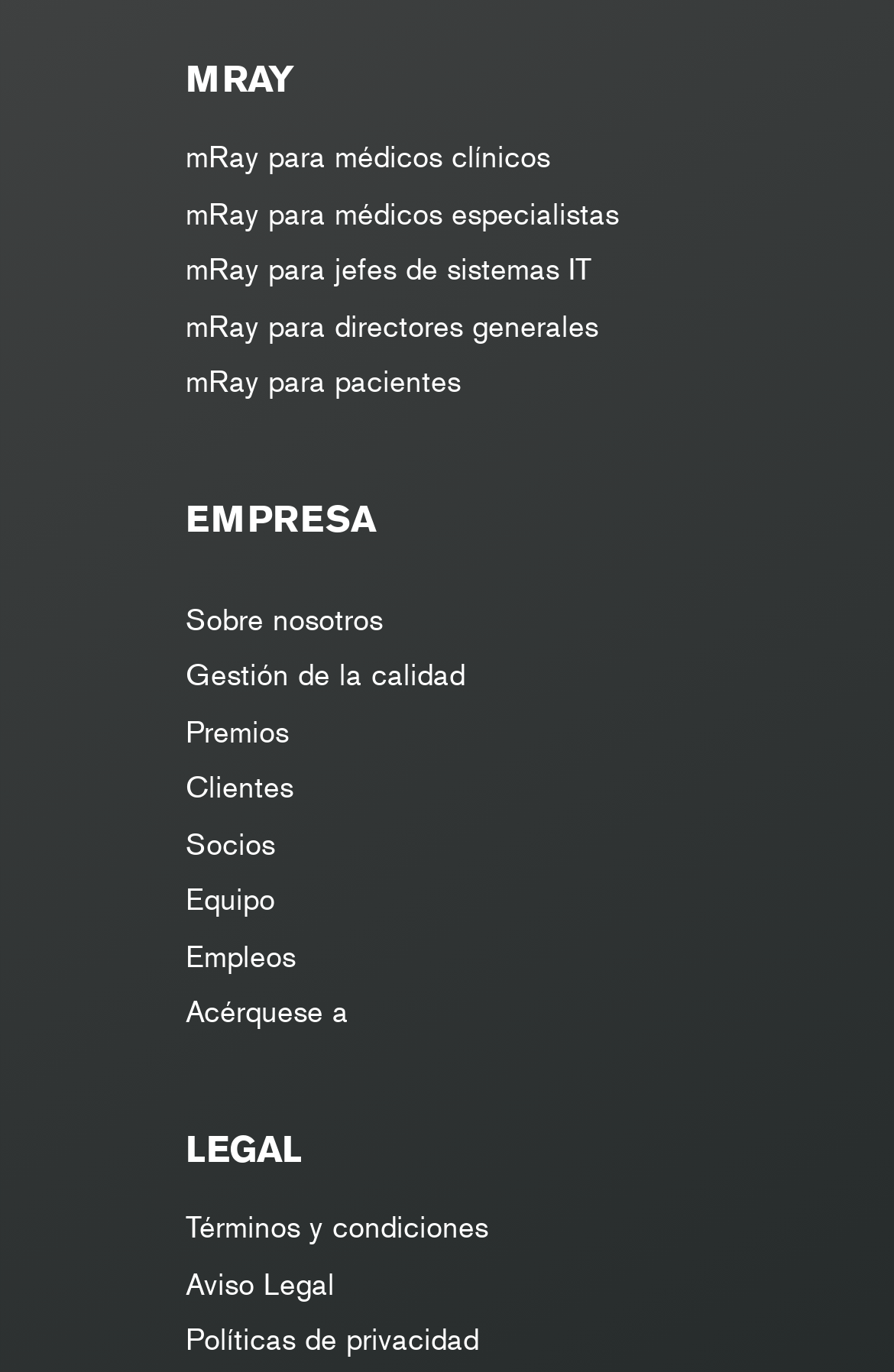Locate the bounding box coordinates of the clickable region necessary to complete the following instruction: "Click on mRay for clinical doctors". Provide the coordinates in the format of four float numbers between 0 and 1, i.e., [left, top, right, bottom].

[0.208, 0.099, 0.962, 0.131]